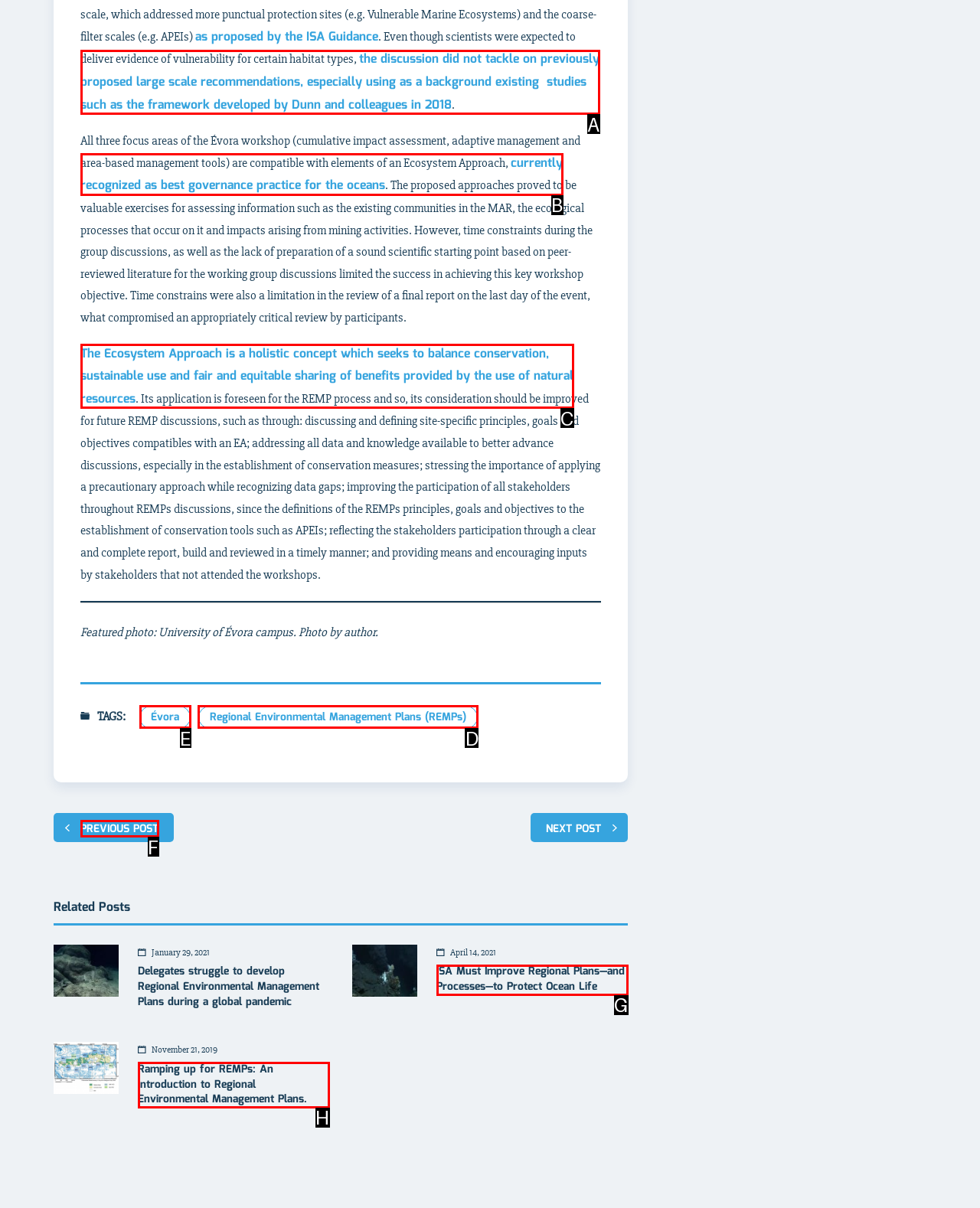Tell me the correct option to click for this task: Click the link to know more about Regional Environmental Management Plans (REMPs)
Write down the option's letter from the given choices.

D